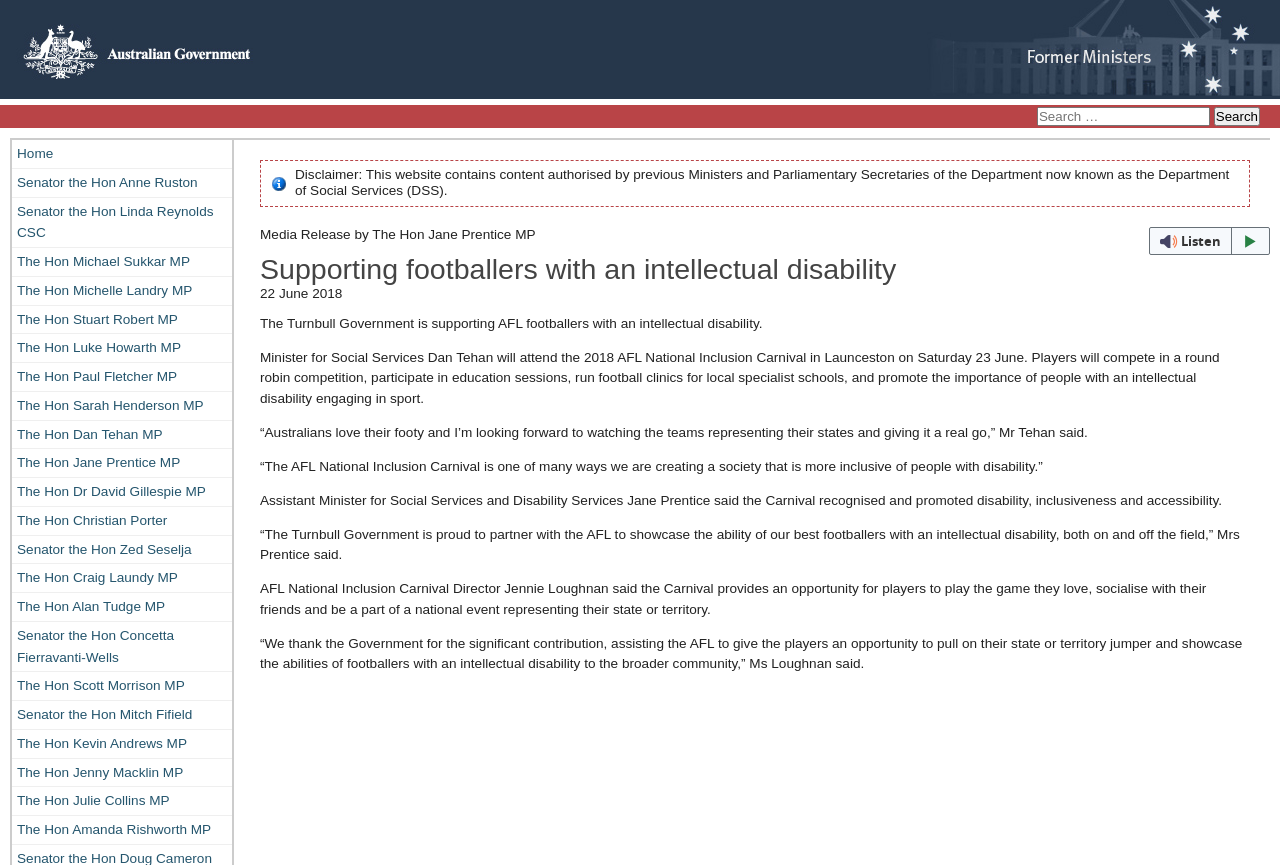Given the element description "The Hon Scott Morrison MP", identify the bounding box of the corresponding UI element.

[0.009, 0.777, 0.181, 0.809]